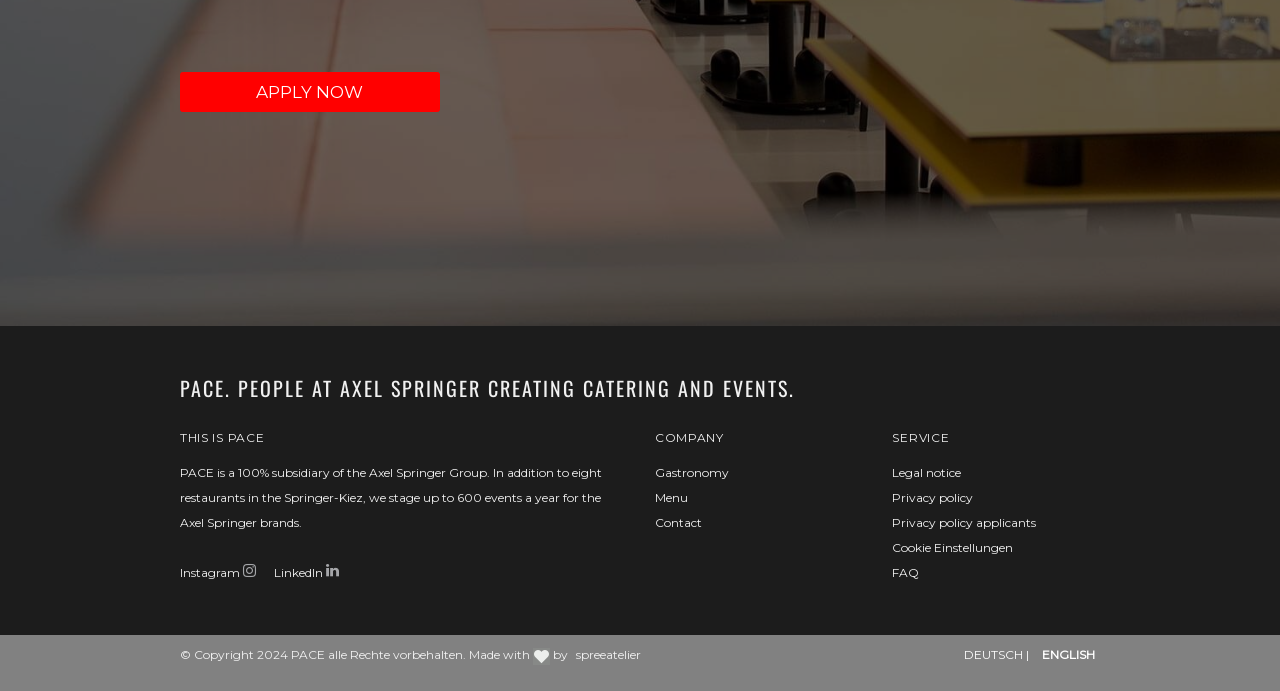Please locate the bounding box coordinates of the element that needs to be clicked to achieve the following instruction: "Learn about Gastronomy". The coordinates should be four float numbers between 0 and 1, i.e., [left, top, right, bottom].

[0.512, 0.673, 0.57, 0.695]